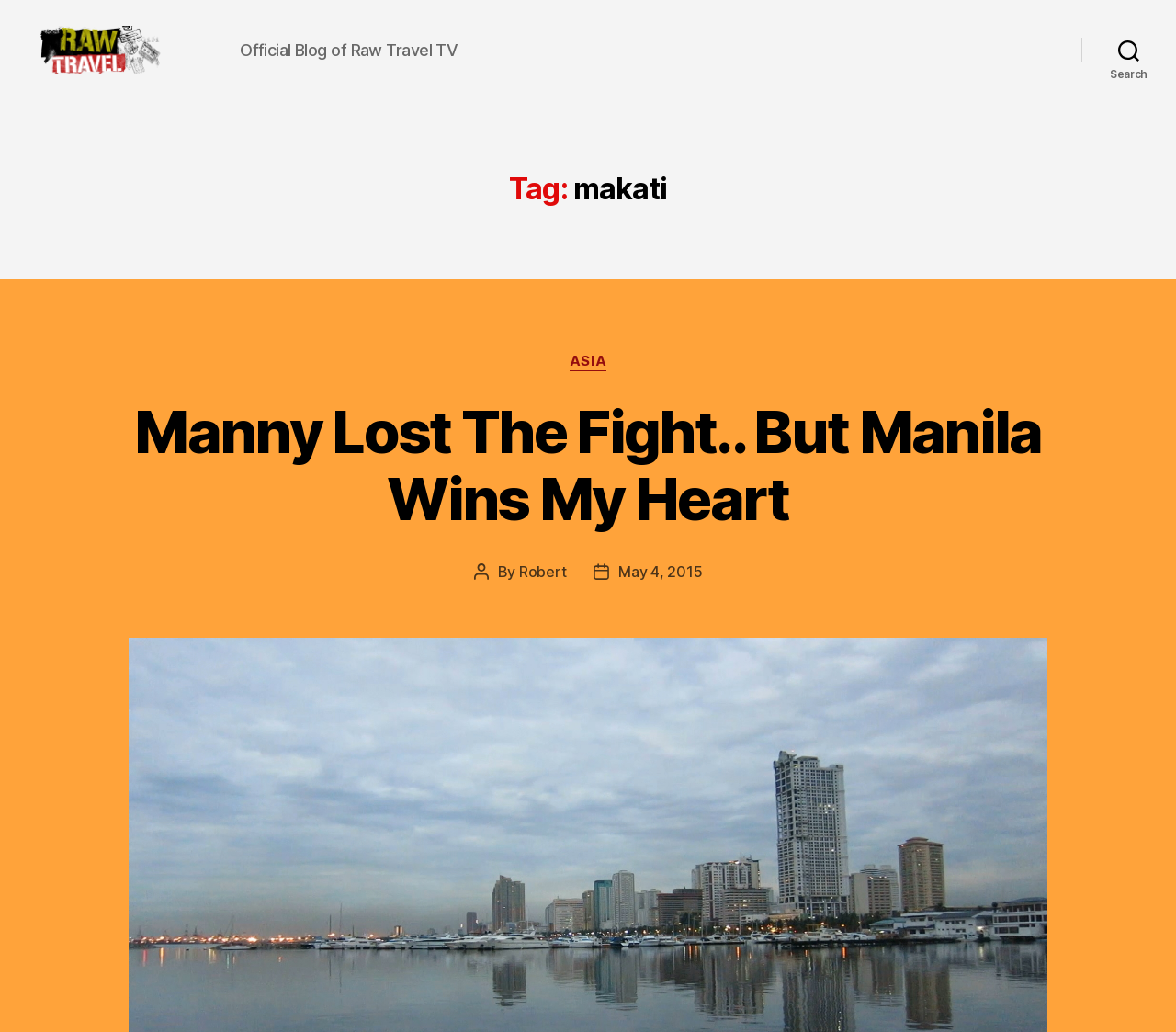What is the name of the blog?
Based on the screenshot, provide your answer in one word or phrase.

Raw Travel TV Blog